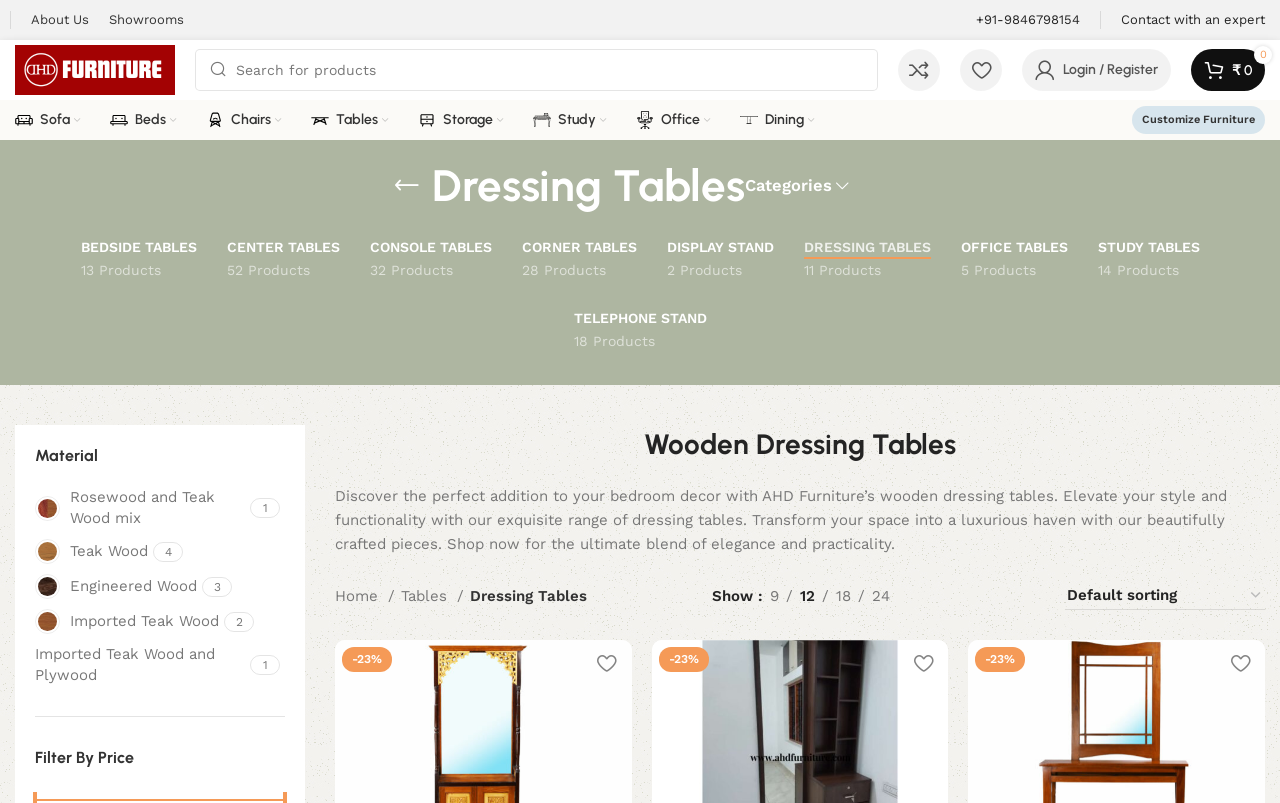What is the purpose of the 'Customize Furniture' link?
Using the image as a reference, deliver a detailed and thorough answer to the question.

Based on the link 'Customize Furniture', I can infer that it allows users to customize their furniture according to their preferences, which is a common feature in online furniture shopping websites.